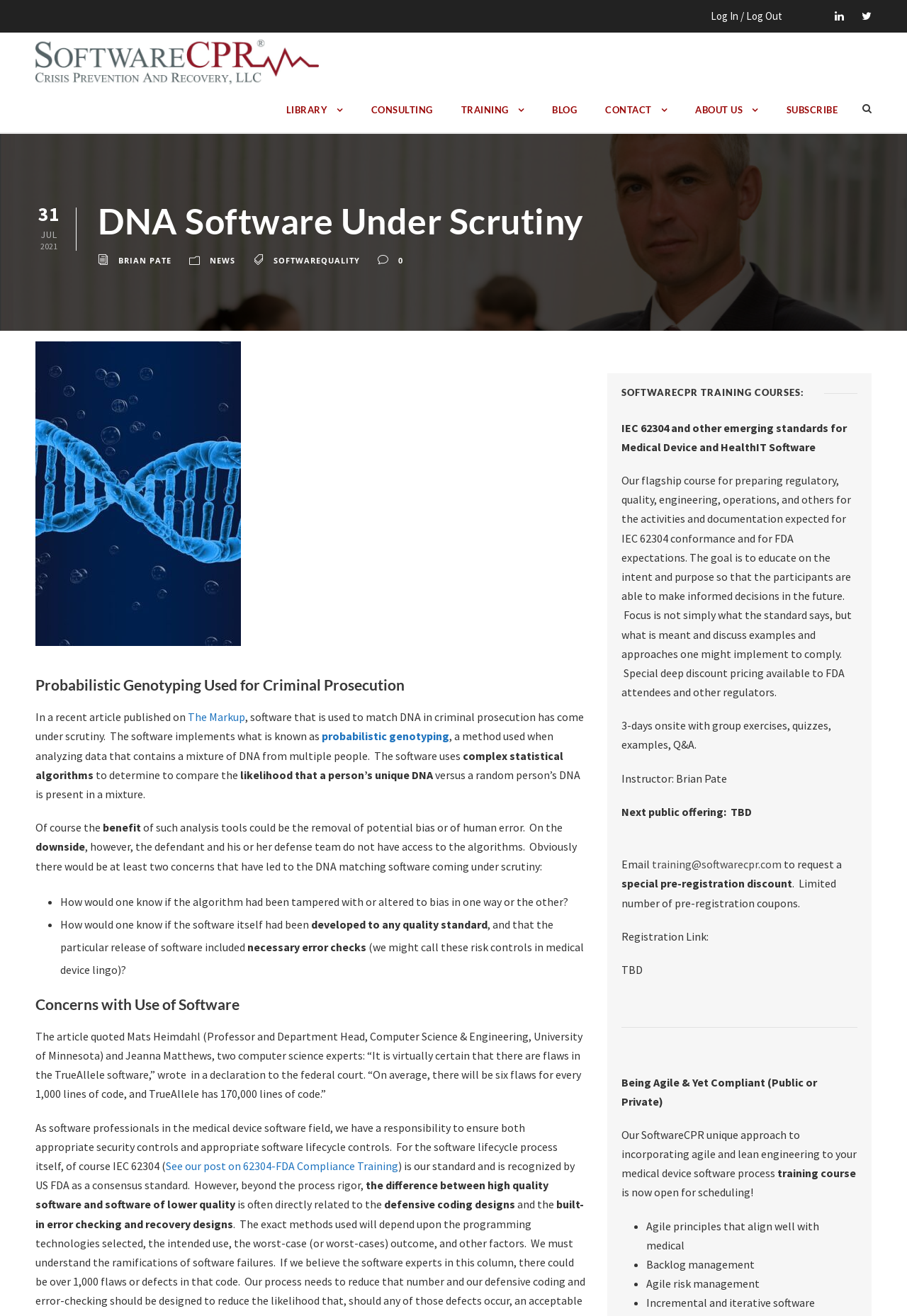Find the bounding box coordinates for the area that must be clicked to perform this action: "Contact us".

[0.667, 0.077, 0.735, 0.101]